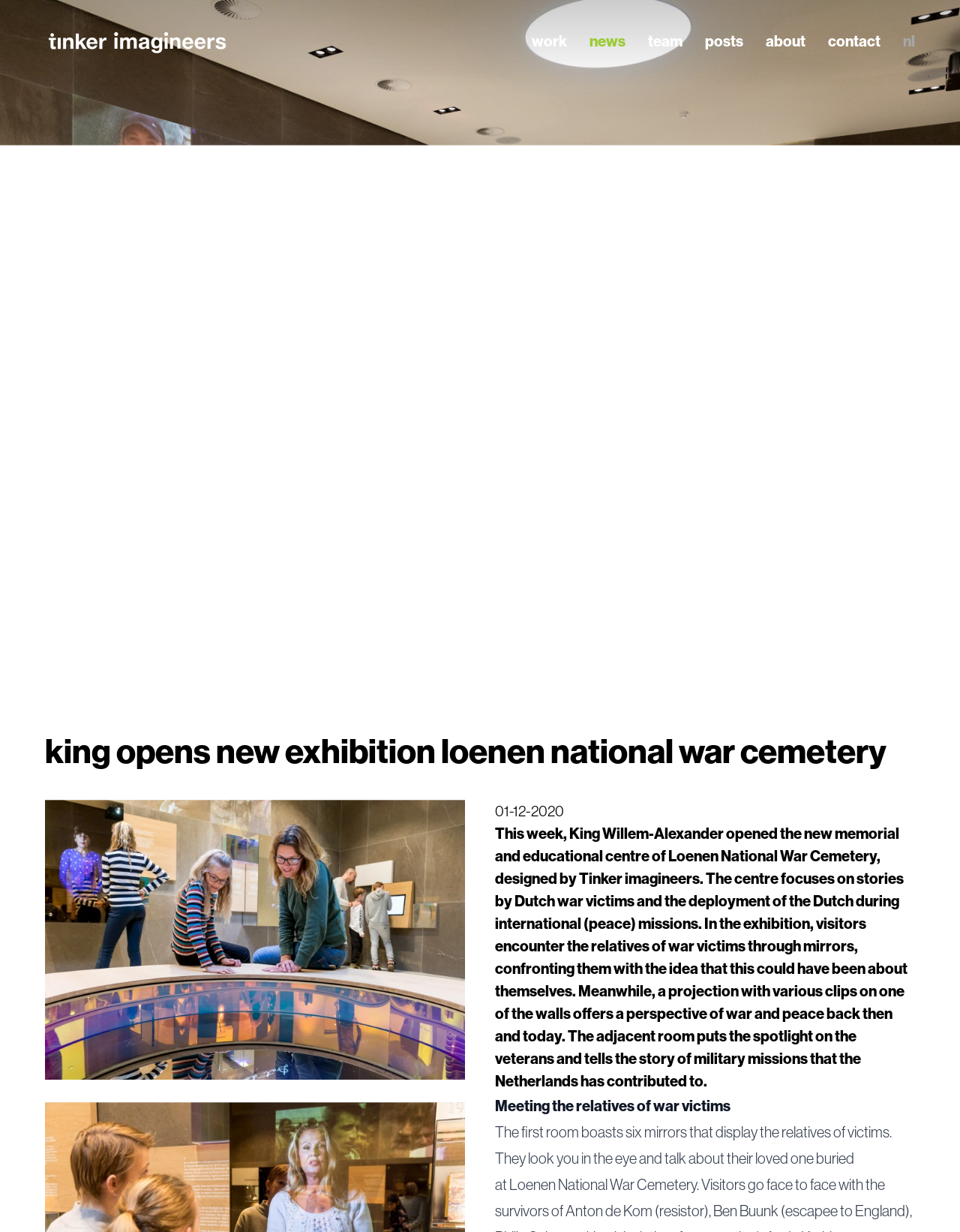What is the name of the king who opened the new memorial?
Use the information from the image to give a detailed answer to the question.

The question asks about the name of the king who opened the new memorial. From the webpage, we can see that the heading 'king opens new exhibition loenen national war cemetery' and the static text 'This week, King Willem-Alexander opened the new memorial and educational centre of Loenen National War Cemetery...' both mention the king's name, which is King Willem-Alexander.